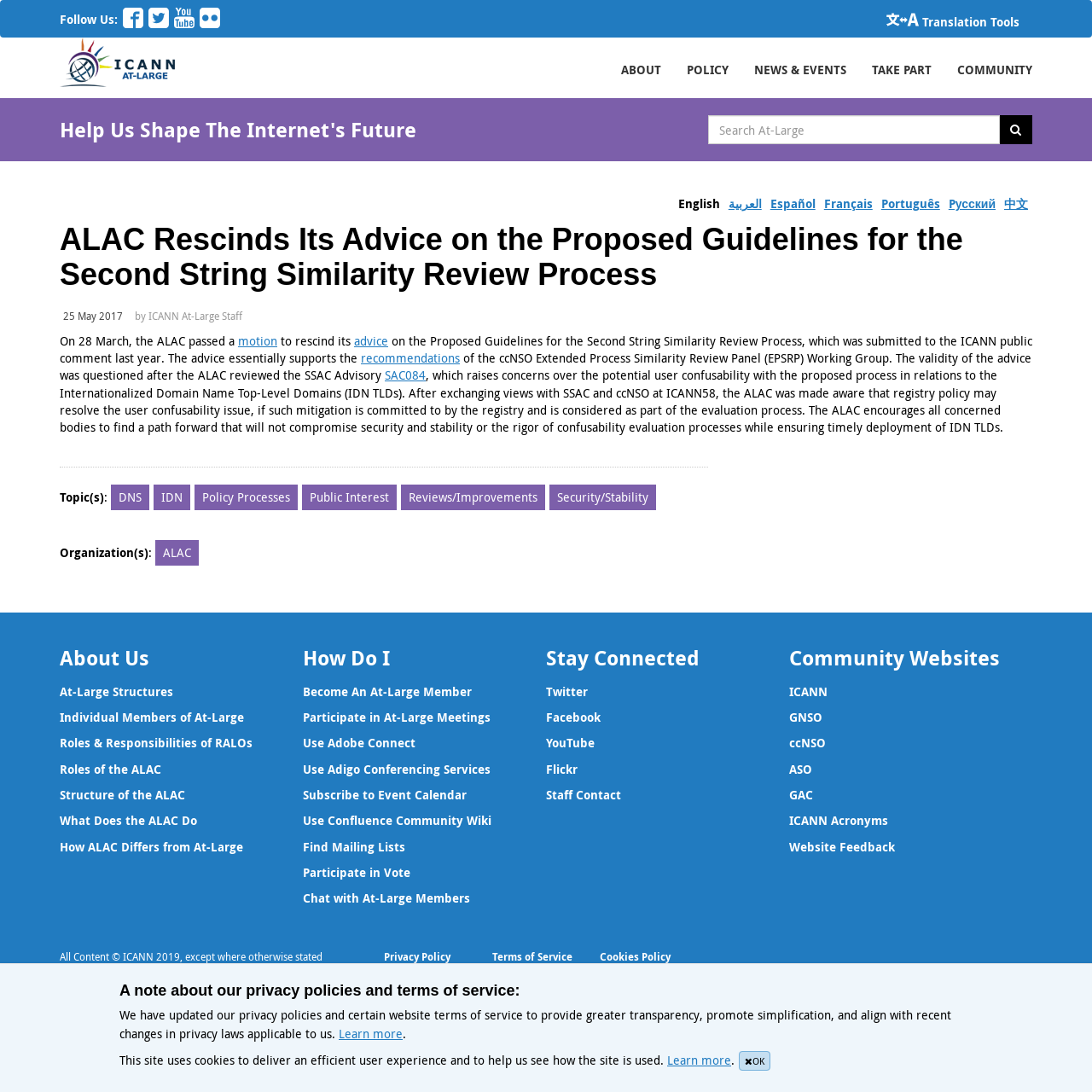Find the bounding box coordinates of the element you need to click on to perform this action: 'Translate the page'. The coordinates should be represented by four float values between 0 and 1, in the format [left, top, right, bottom].

[0.812, 0.001, 0.934, 0.039]